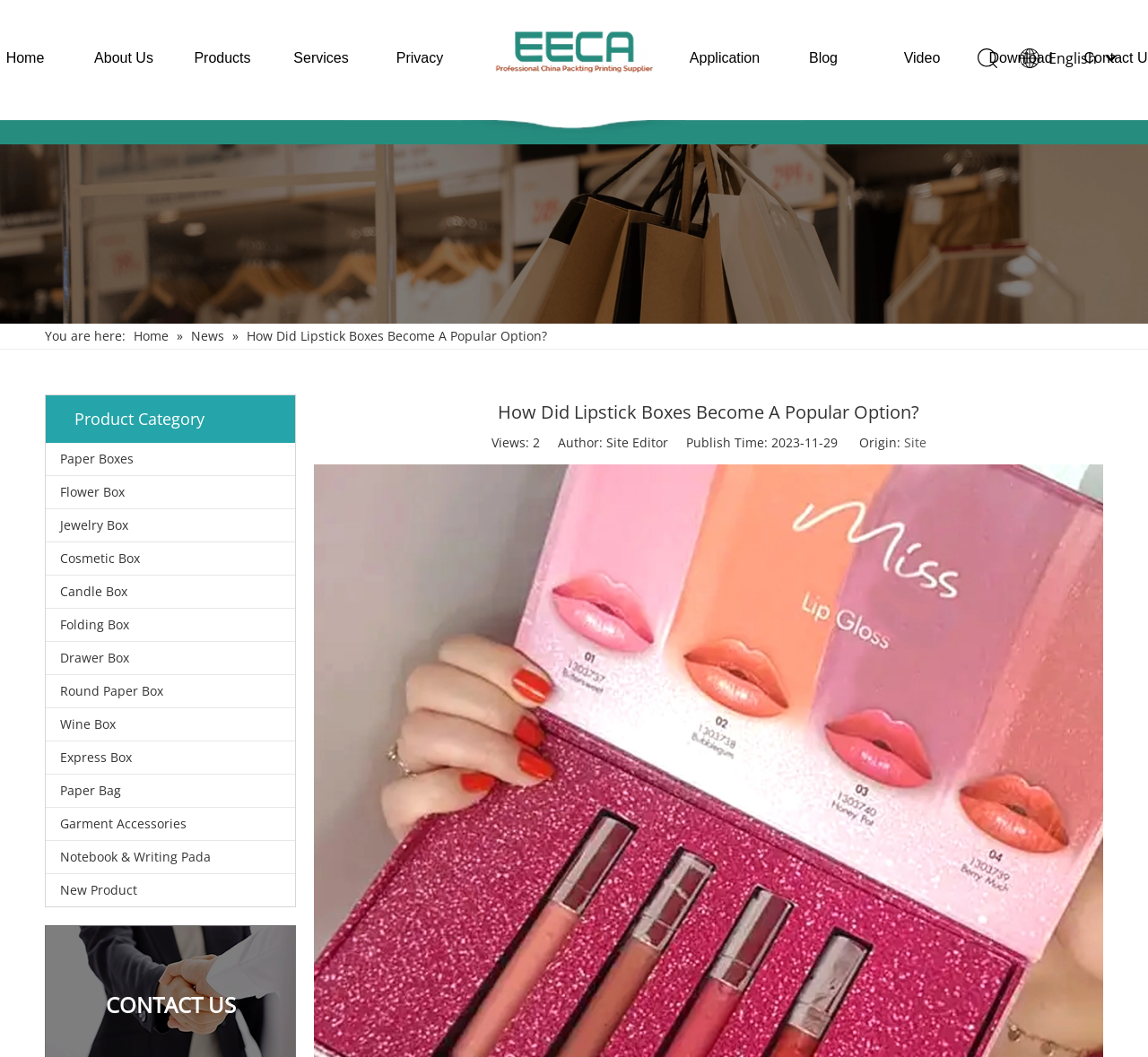What is the name of the latest article?
Please give a detailed and thorough answer to the question, covering all relevant points.

I found the title of the article at the top of the page, which is 'How Did Lipstick Boxes Become A Popular Option?'.